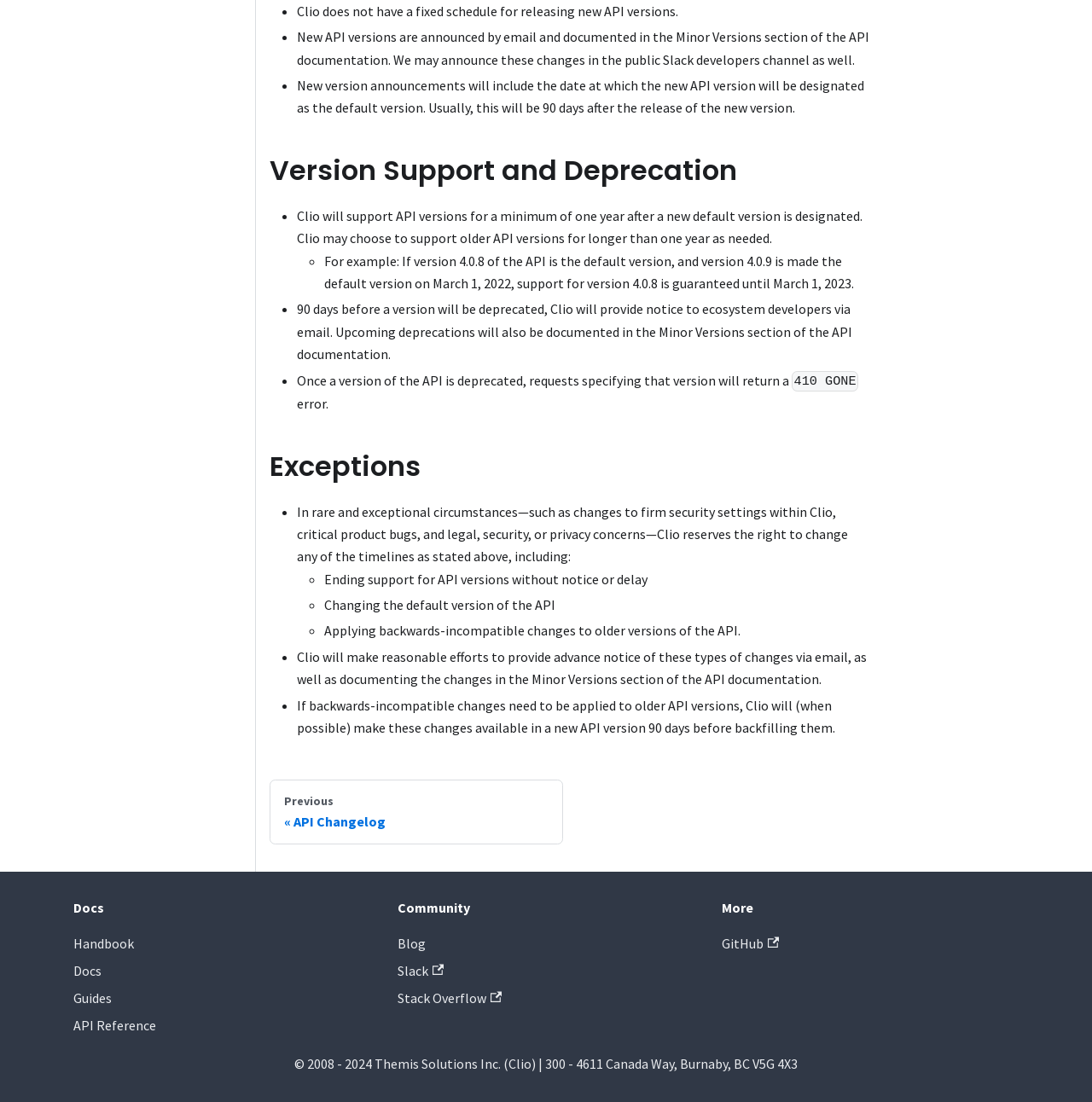Identify the coordinates of the bounding box for the element that must be clicked to accomplish the instruction: "Go to Handbook".

[0.067, 0.848, 0.123, 0.864]